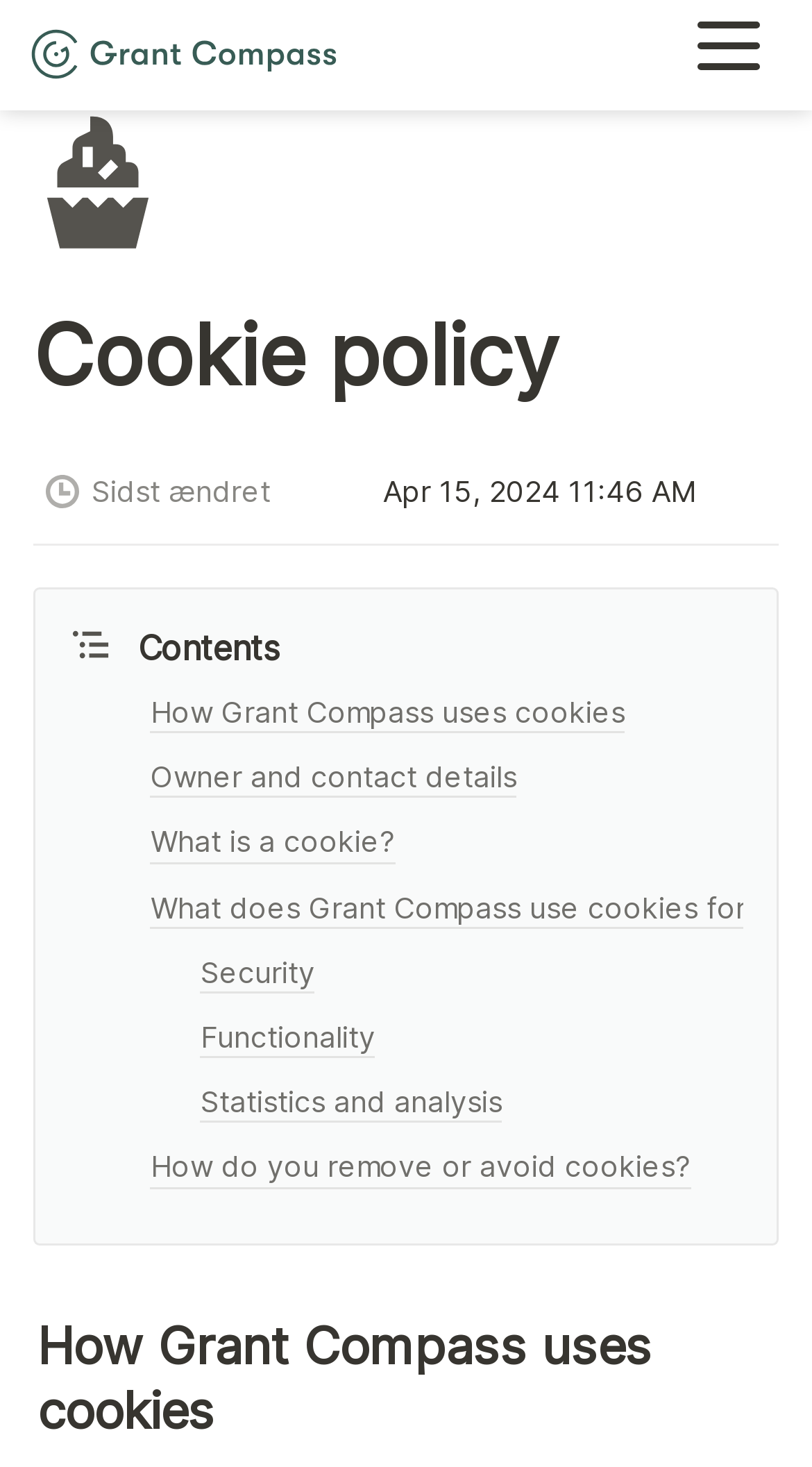Based on the provided description, "How Grant Compass uses cookies", find the bounding box of the corresponding UI element in the screenshot.

[0.17, 0.464, 0.915, 0.509]